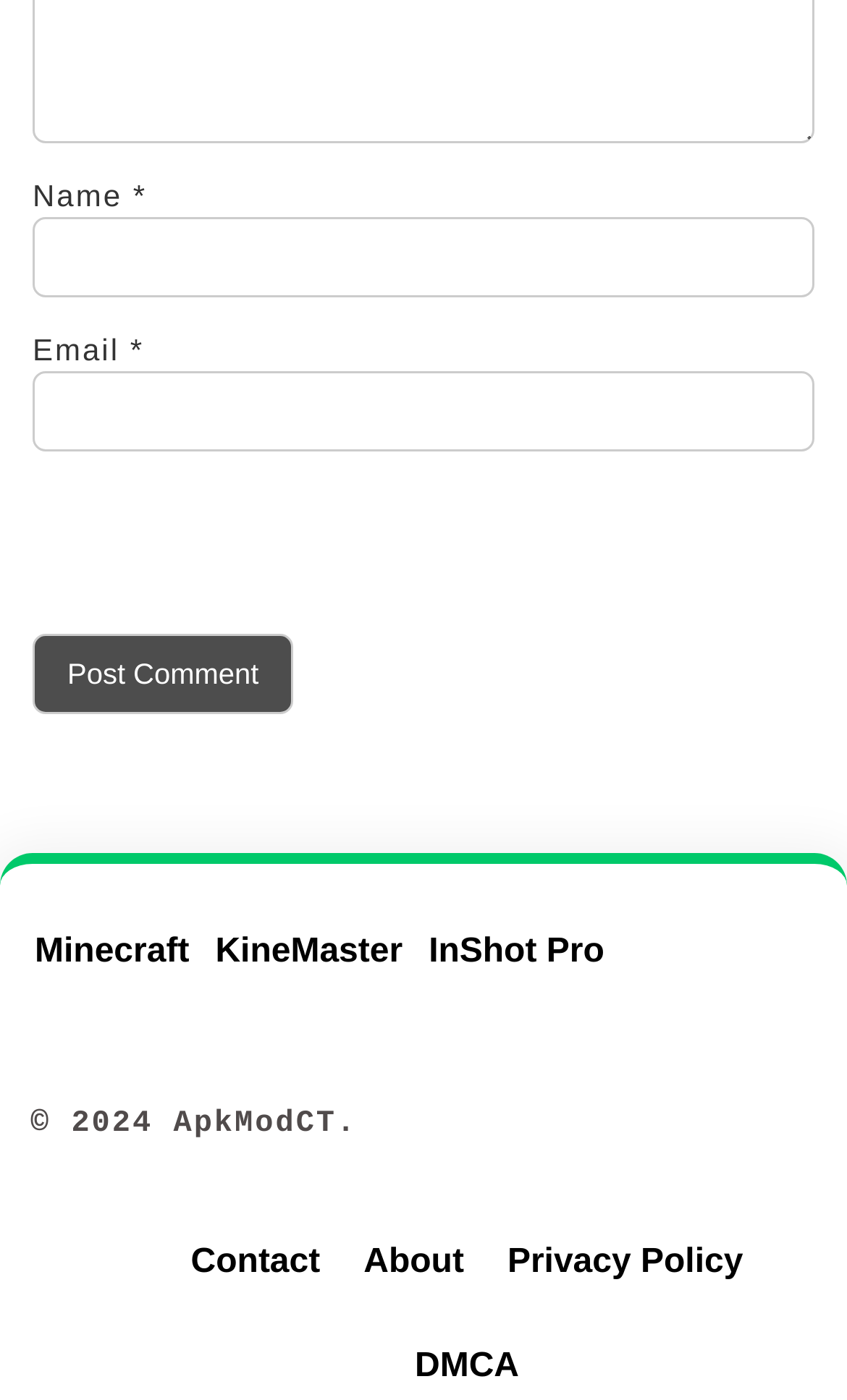Determine the bounding box coordinates of the area to click in order to meet this instruction: "Post a comment".

[0.038, 0.453, 0.347, 0.51]